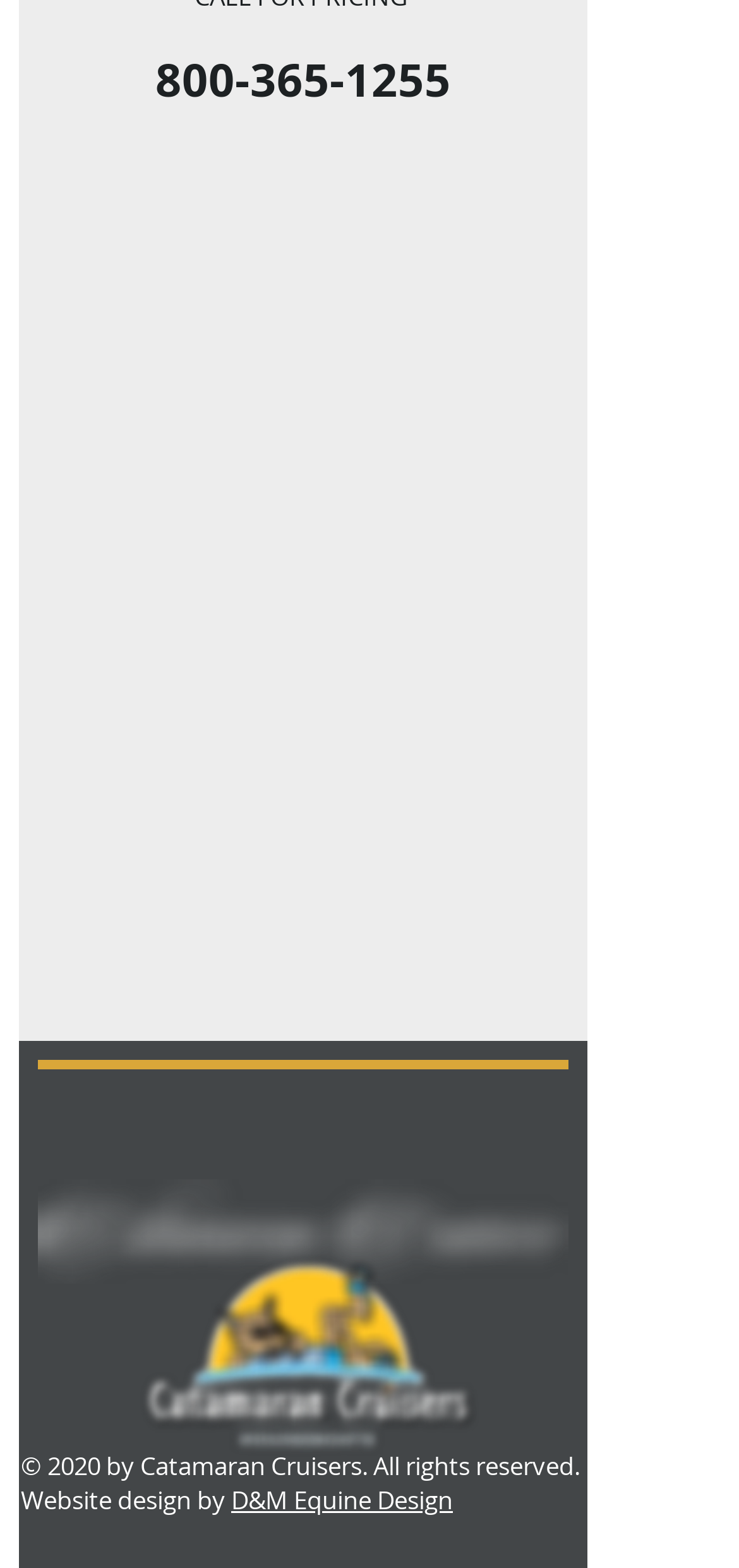Determine the bounding box coordinates for the UI element with the following description: "800-365-1255". The coordinates should be four float numbers between 0 and 1, represented as [left, top, right, bottom].

[0.21, 0.03, 0.61, 0.071]